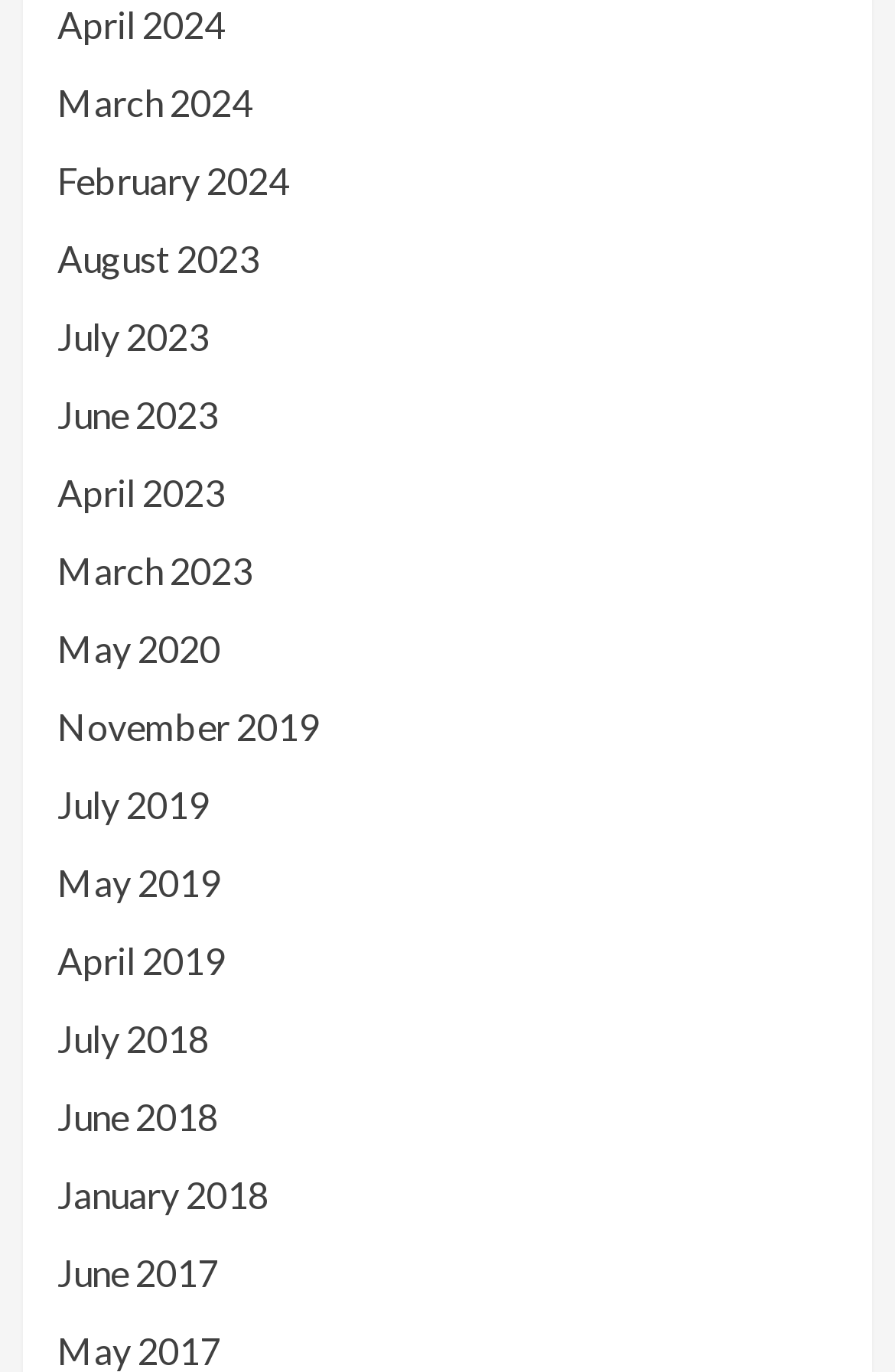Please provide the bounding box coordinate of the region that matches the element description: January 2018. Coordinates should be in the format (top-left x, top-left y, bottom-right x, bottom-right y) and all values should be between 0 and 1.

[0.064, 0.851, 0.936, 0.908]